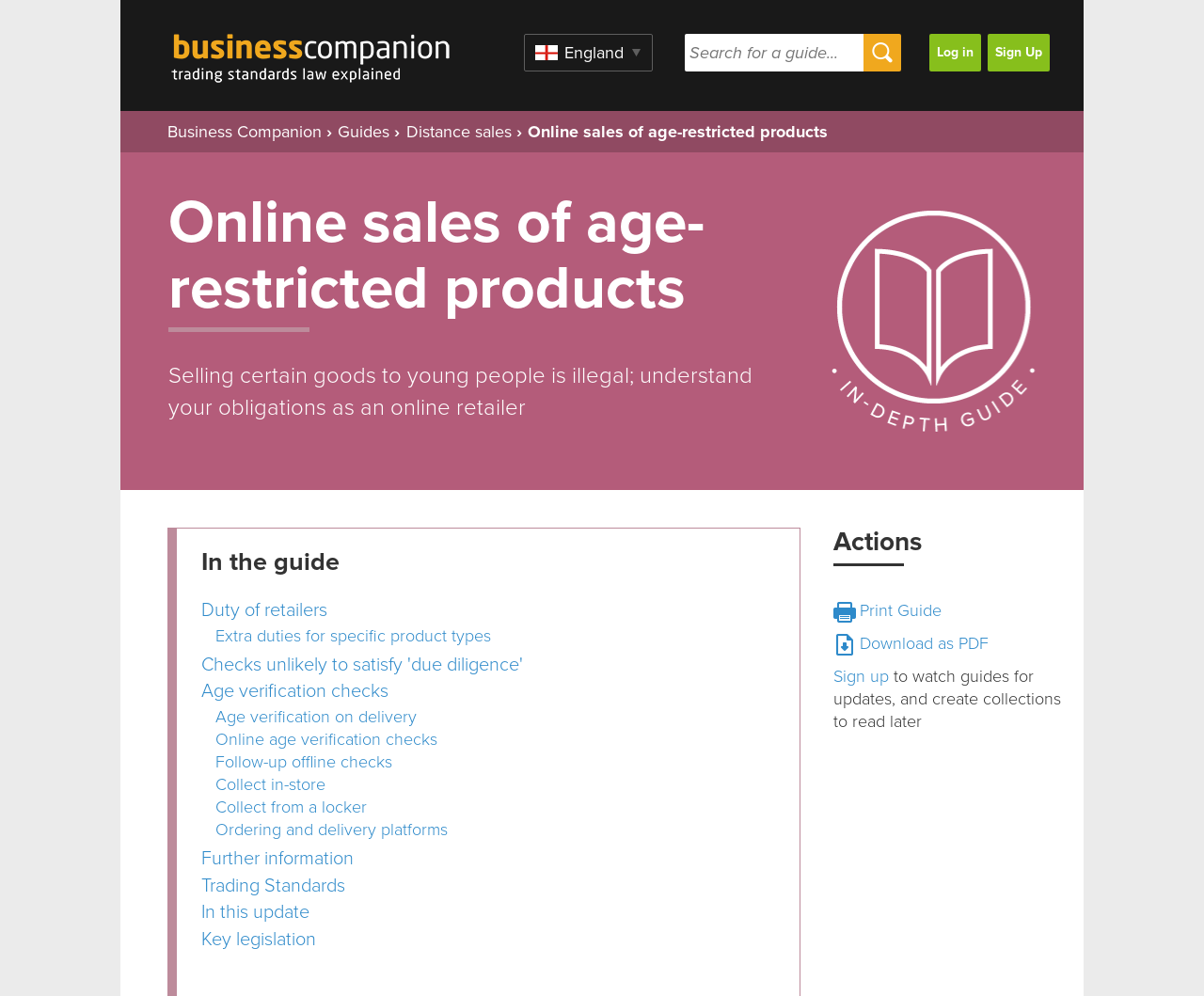Locate the bounding box coordinates of the area to click to fulfill this instruction: "Log in". The bounding box should be presented as four float numbers between 0 and 1, in the order [left, top, right, bottom].

[0.772, 0.034, 0.815, 0.072]